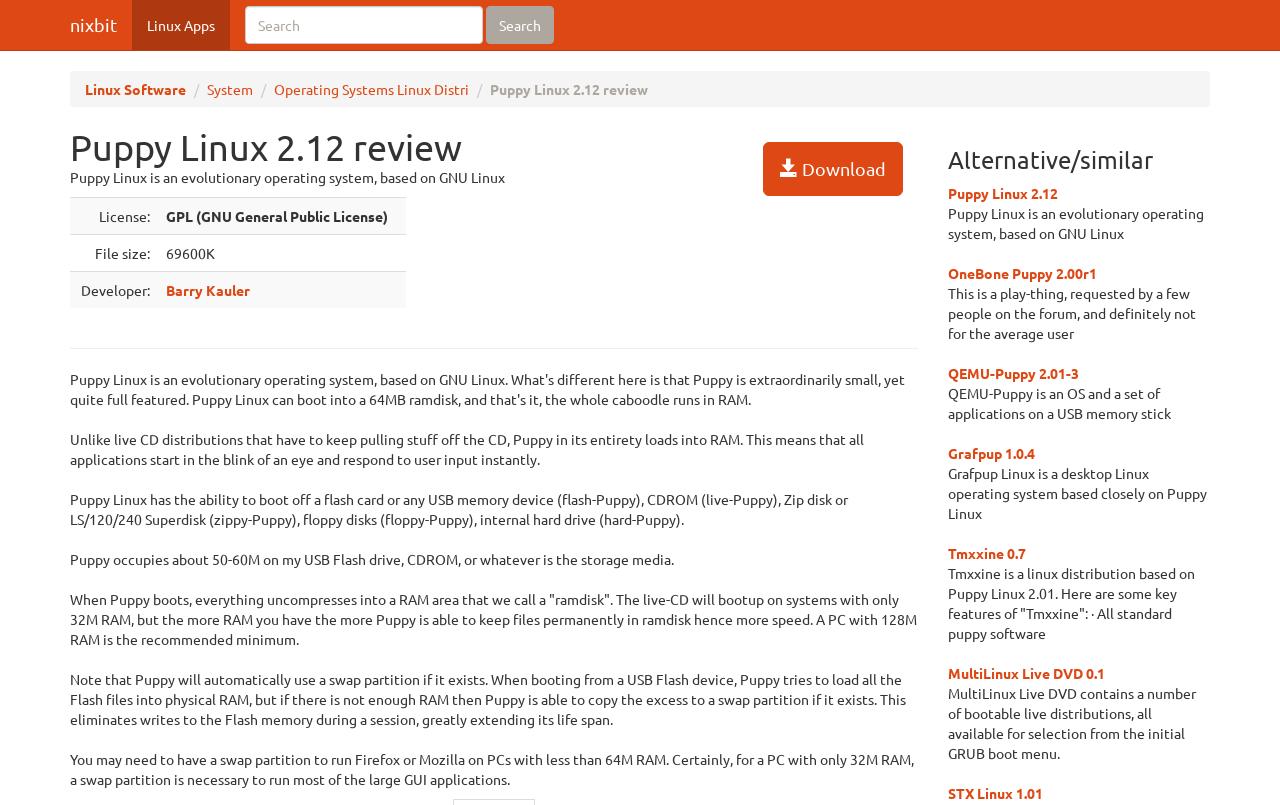Identify the bounding box coordinates of the element to click to follow this instruction: 'Search for Puppy Linux'. Ensure the coordinates are four float values between 0 and 1, provided as [left, top, right, bottom].

[0.18, 0.007, 0.445, 0.055]